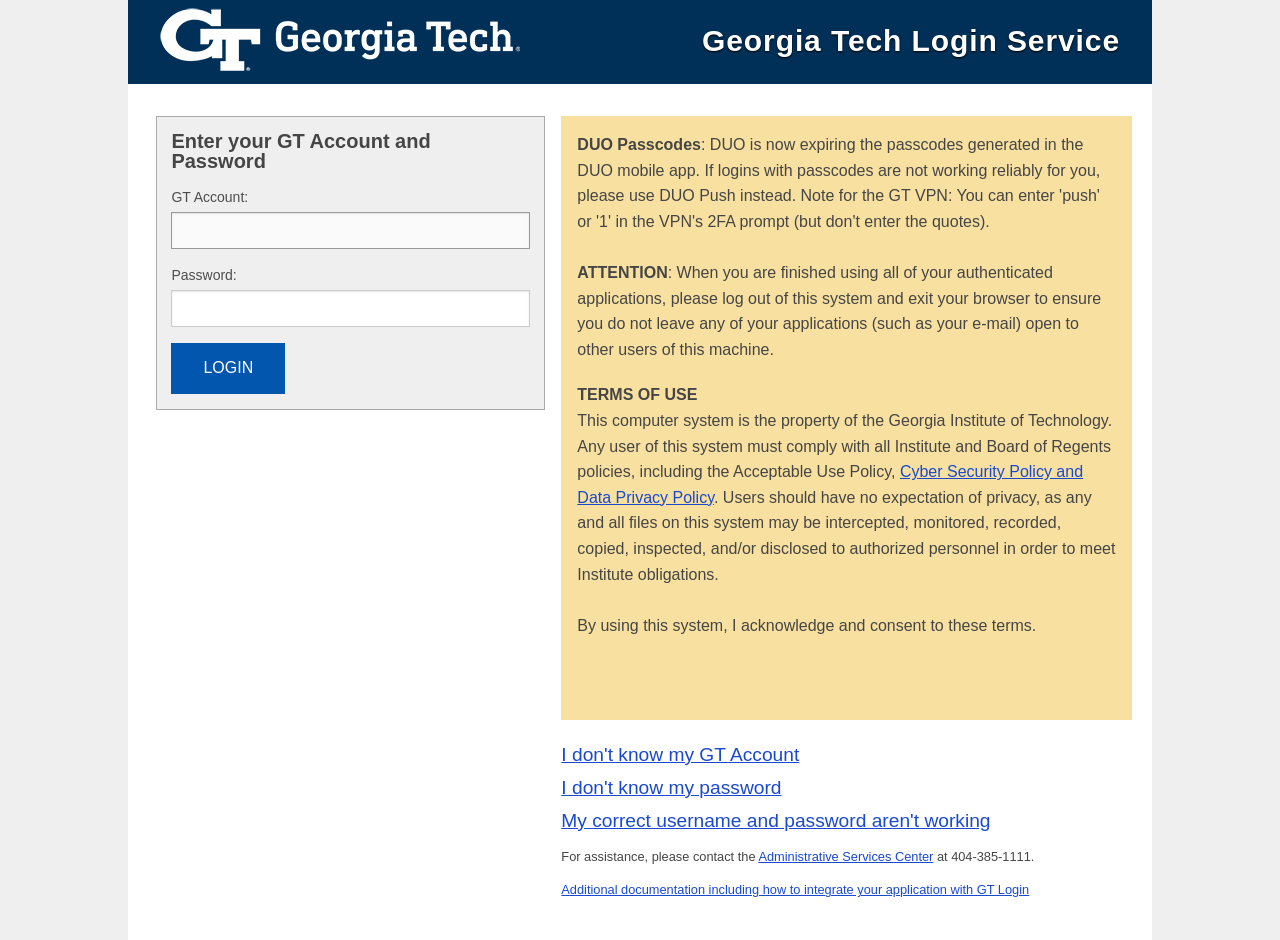What should users do when finished using authenticated applications?
Please answer the question with a detailed response using the information from the screenshot.

According to the static text on the webpage, when users are finished using all of their authenticated applications, they should log out of this system and exit their browser to ensure they do not leave any of their applications open to other users of this machine.